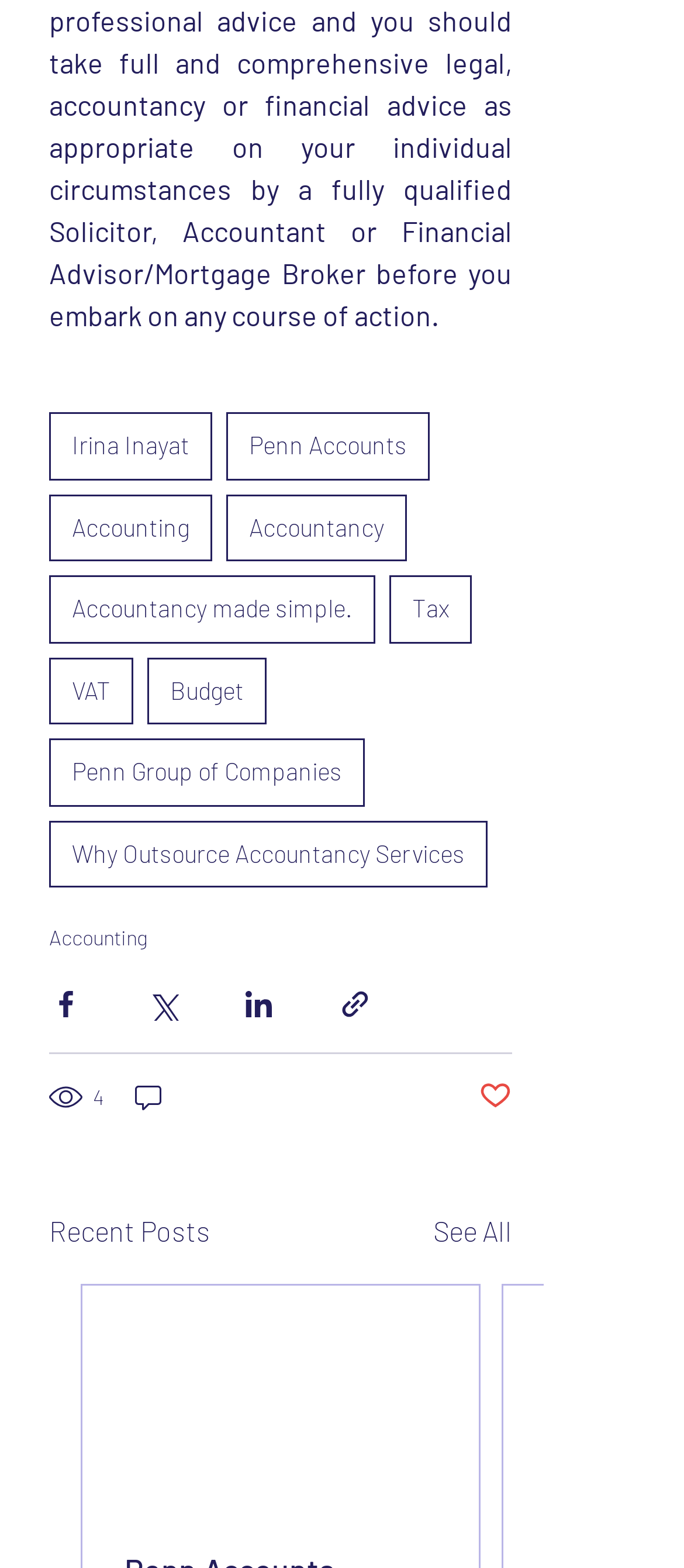Please find and report the bounding box coordinates of the element to click in order to perform the following action: "Click on Accounting". The coordinates should be expressed as four float numbers between 0 and 1, in the format [left, top, right, bottom].

[0.072, 0.315, 0.31, 0.358]